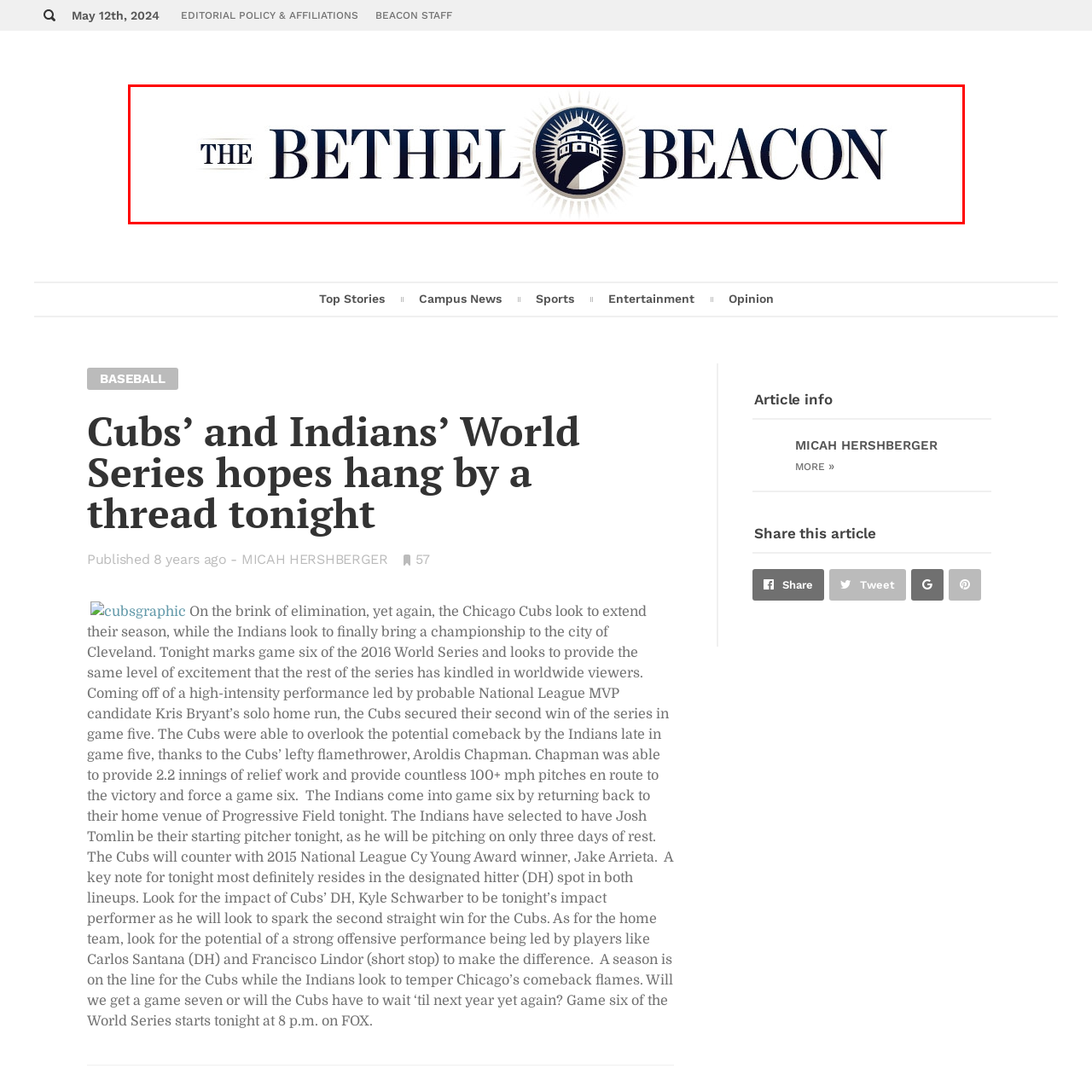Please provide a thorough description of the image inside the red frame.

The image features the logo of "The Bethel Beacon," a news outlet represented by a lighthouse graphic. The design incorporates bold typography, with "THE" and "BEACON" prominently displayed, while "BETHEL" is styled with a distinct font, creating a cohesive and professional look. The lighthouse symbolizes guidance and illumination, reflecting the media outlet's mission to provide insightful news and information. This logo is a significant element of the overall branding for the Bethel Beacon, aiming to inspire trust and reliability among its readers.